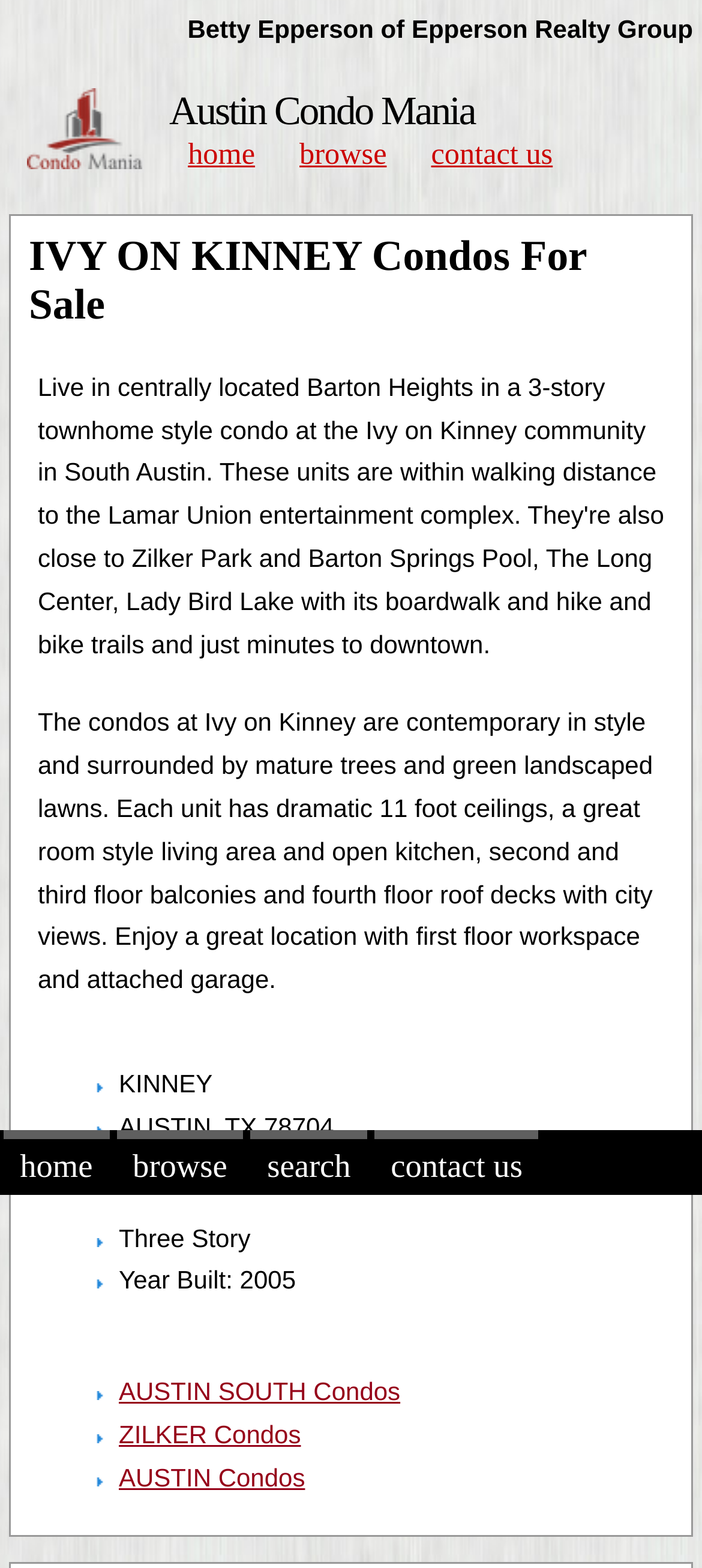Using the webpage screenshot and the element description AUSTIN Condos, determine the bounding box coordinates. Specify the coordinates in the format (top-left x, top-left y, bottom-right x, bottom-right y) with values ranging from 0 to 1.

[0.169, 0.933, 0.435, 0.951]